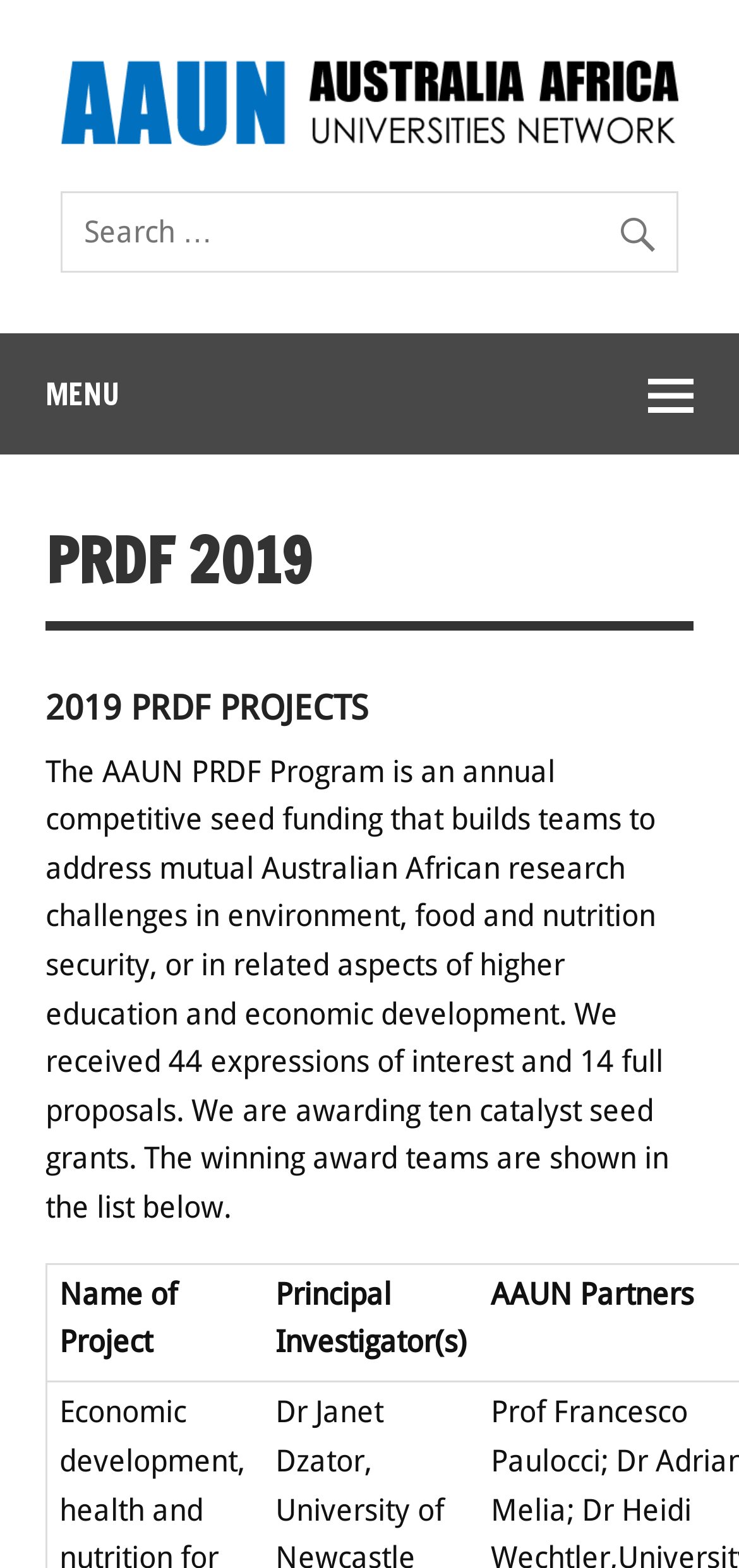Identify the bounding box for the given UI element using the description provided. Coordinates should be in the format (top-left x, top-left y, bottom-right x, bottom-right y) and must be between 0 and 1. Here is the description: name="s" placeholder="Search …"

[0.082, 0.122, 0.918, 0.174]